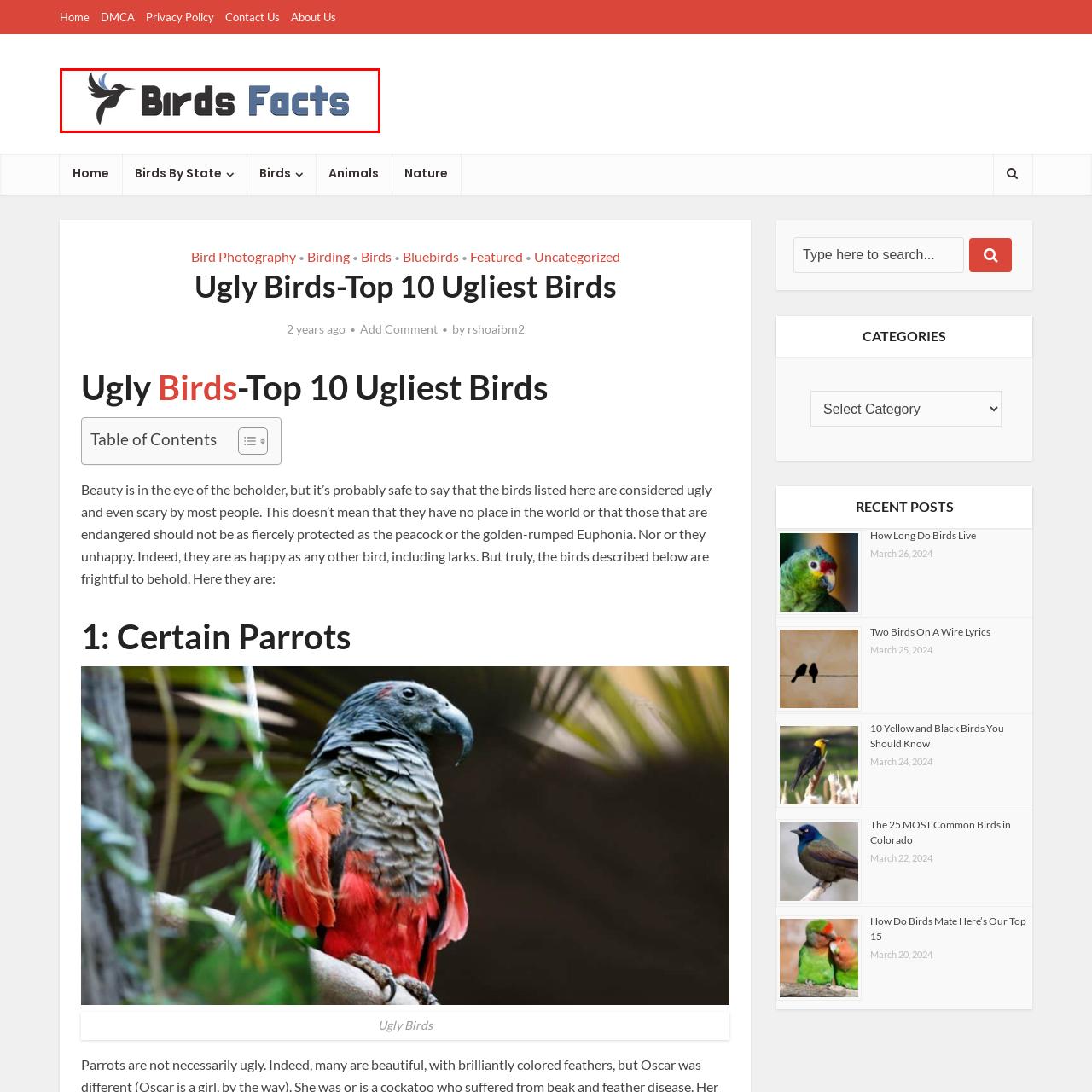What is the purpose of the logo?
Please interpret the image highlighted by the red bounding box and offer a detailed explanation based on what you observe visually.

The logo effectively captures the essence of the website, serving as a welcoming introduction to a platform dedicated to sharing interesting and informative insights about birds, making it clear what the website is about.